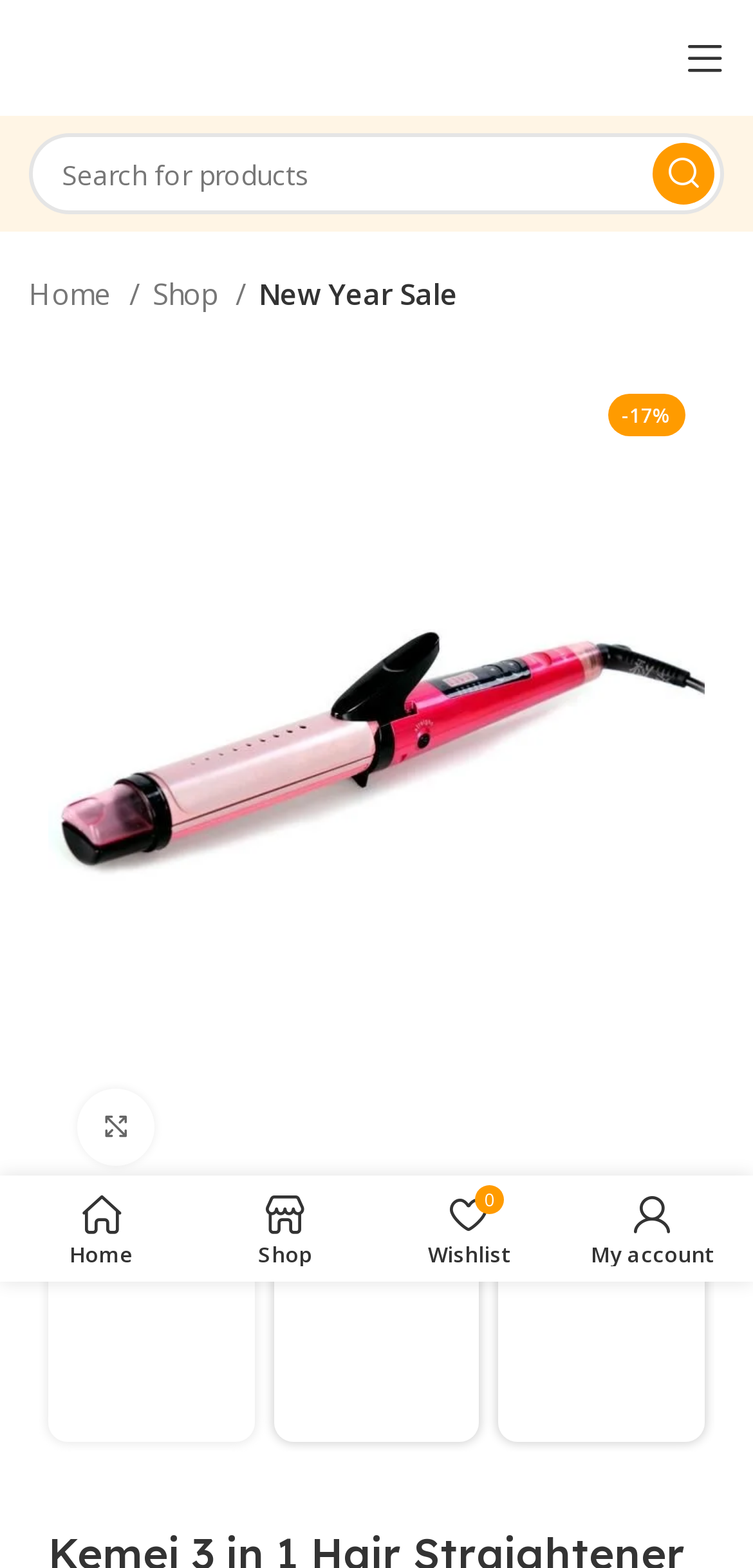Identify the bounding box coordinates of the HTML element based on this description: "New Year Sale".

[0.344, 0.172, 0.608, 0.202]